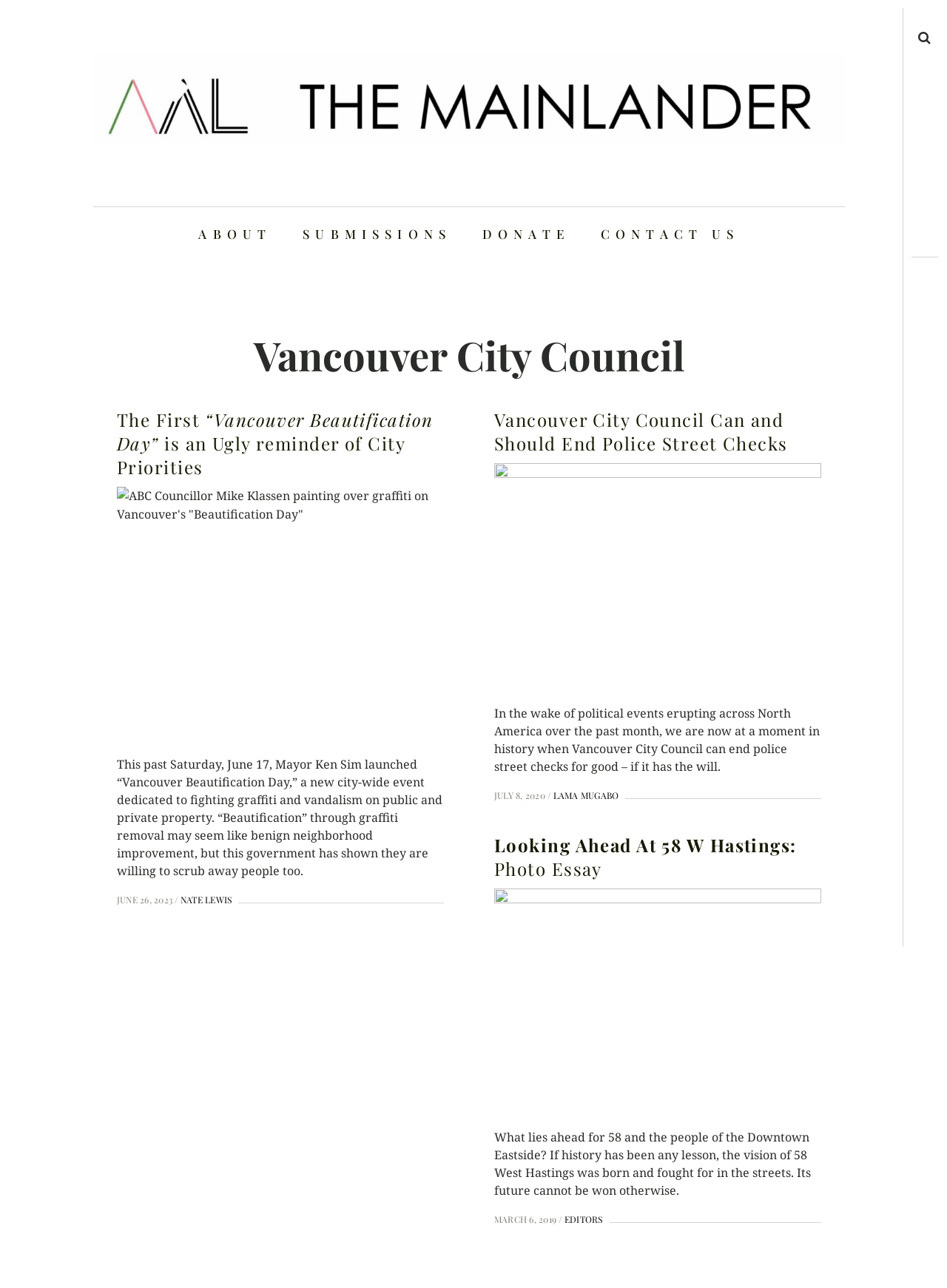Determine the bounding box coordinates of the region I should click to achieve the following instruction: "Check the photo essay about 58 W Hastings". Ensure the bounding box coordinates are four float numbers between 0 and 1, i.e., [left, top, right, bottom].

[0.522, 0.644, 0.867, 0.681]